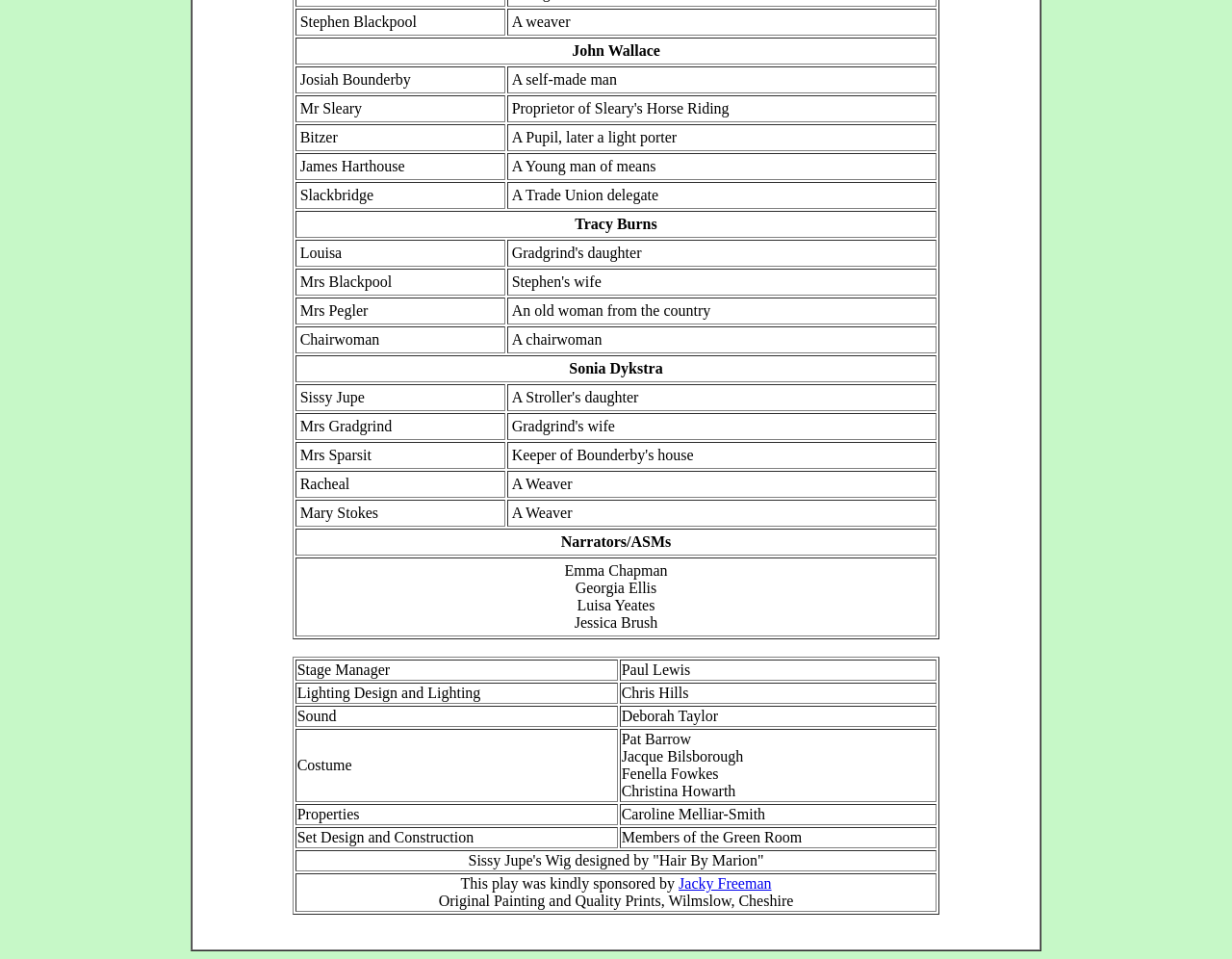Based on the element description, predict the bounding box coordinates (top-left x, top-left y, bottom-right x, bottom-right y) for the UI element in the screenshot: Jacky Freeman

[0.551, 0.912, 0.626, 0.929]